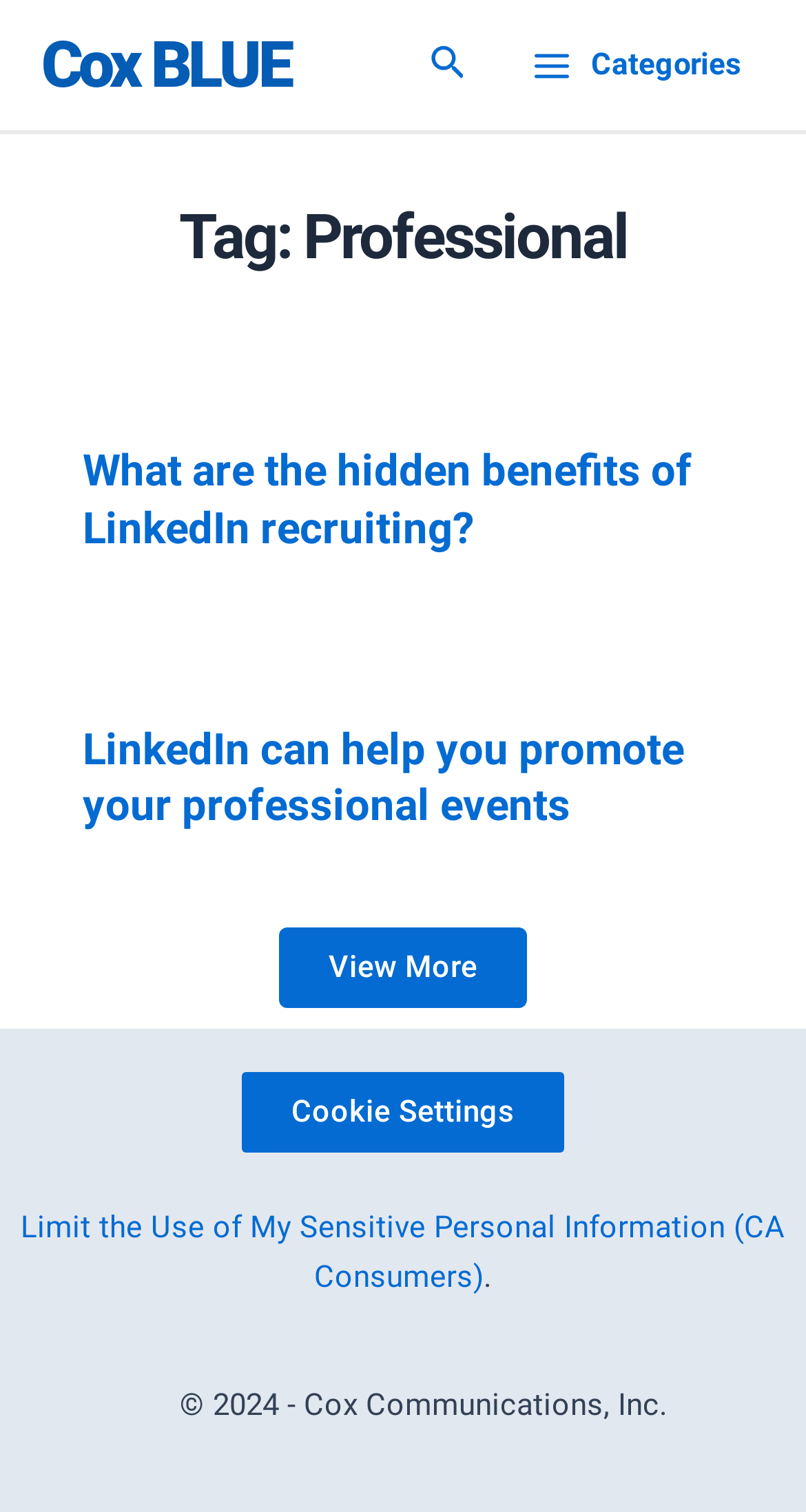Please determine the bounding box coordinates for the UI element described here. Use the format (top-left x, top-left y, bottom-right x, bottom-right y) with values bounded between 0 and 1: Search

[0.534, 0.026, 0.58, 0.06]